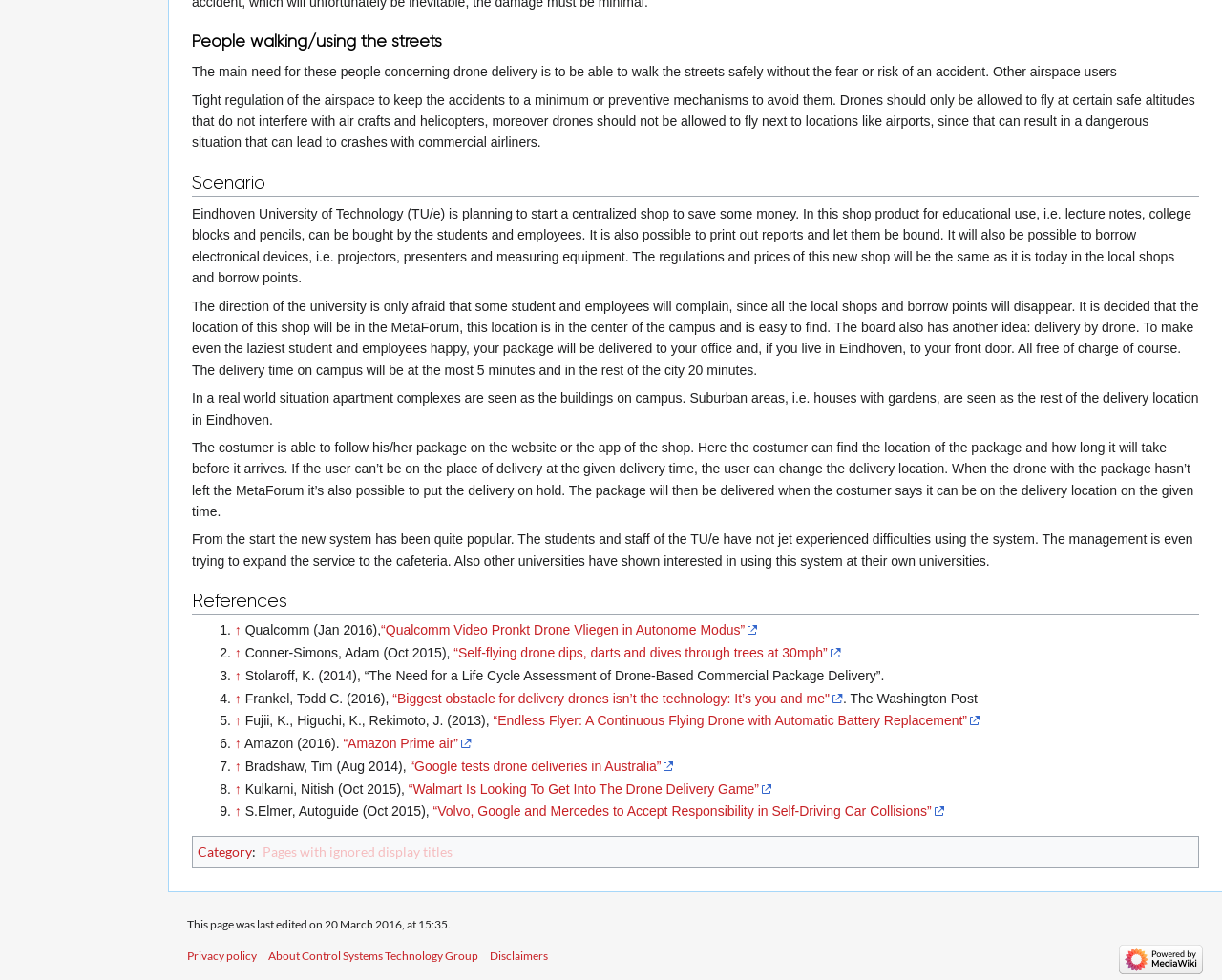Locate the UI element that matches the description Pages with ignored display titles in the webpage screenshot. Return the bounding box coordinates in the format (top-left x, top-left y, bottom-right x, bottom-right y), with values ranging from 0 to 1.

[0.214, 0.861, 0.37, 0.877]